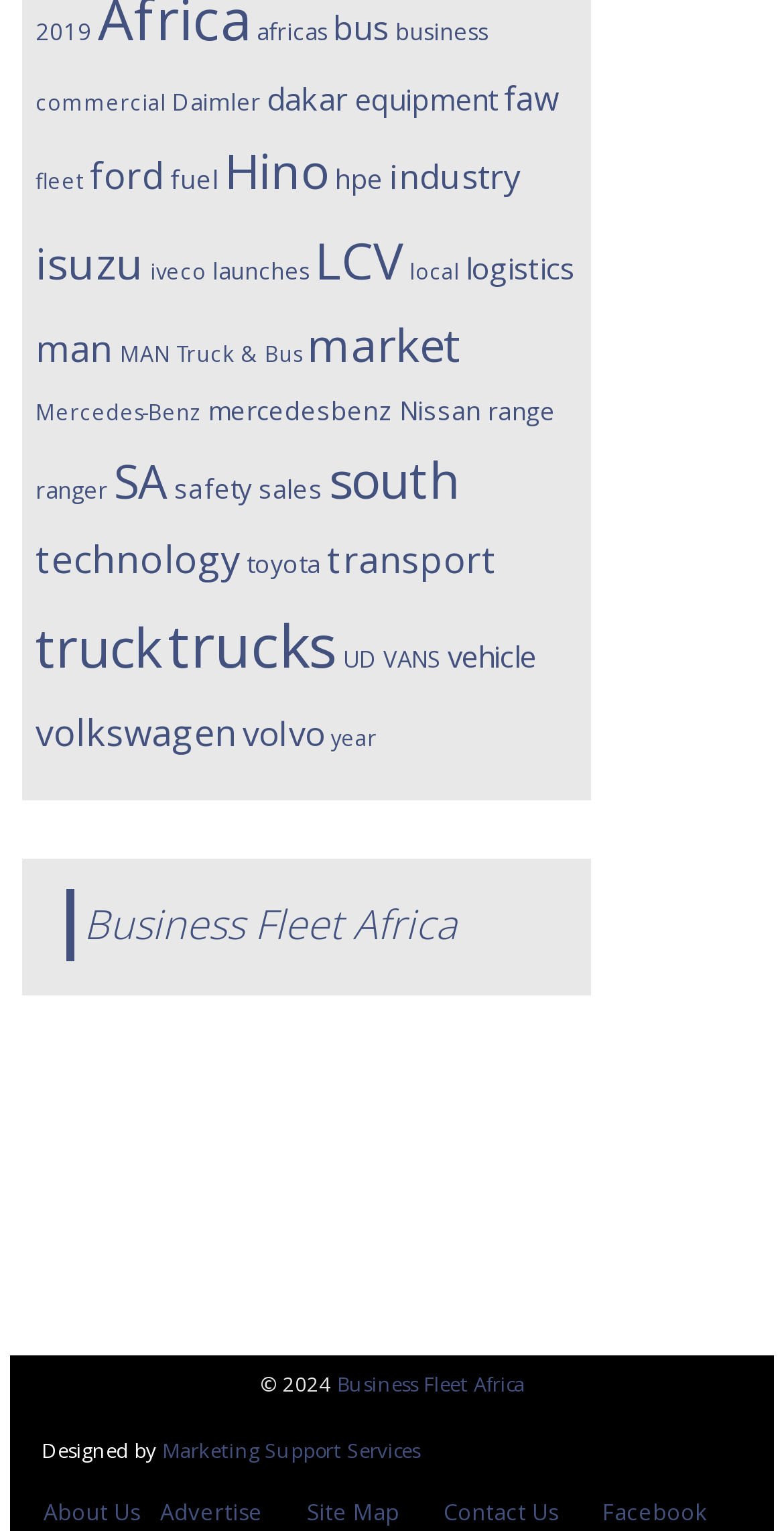What is the company mentioned in the blockquote?
Answer briefly with a single word or phrase based on the image.

Business Fleet Africa